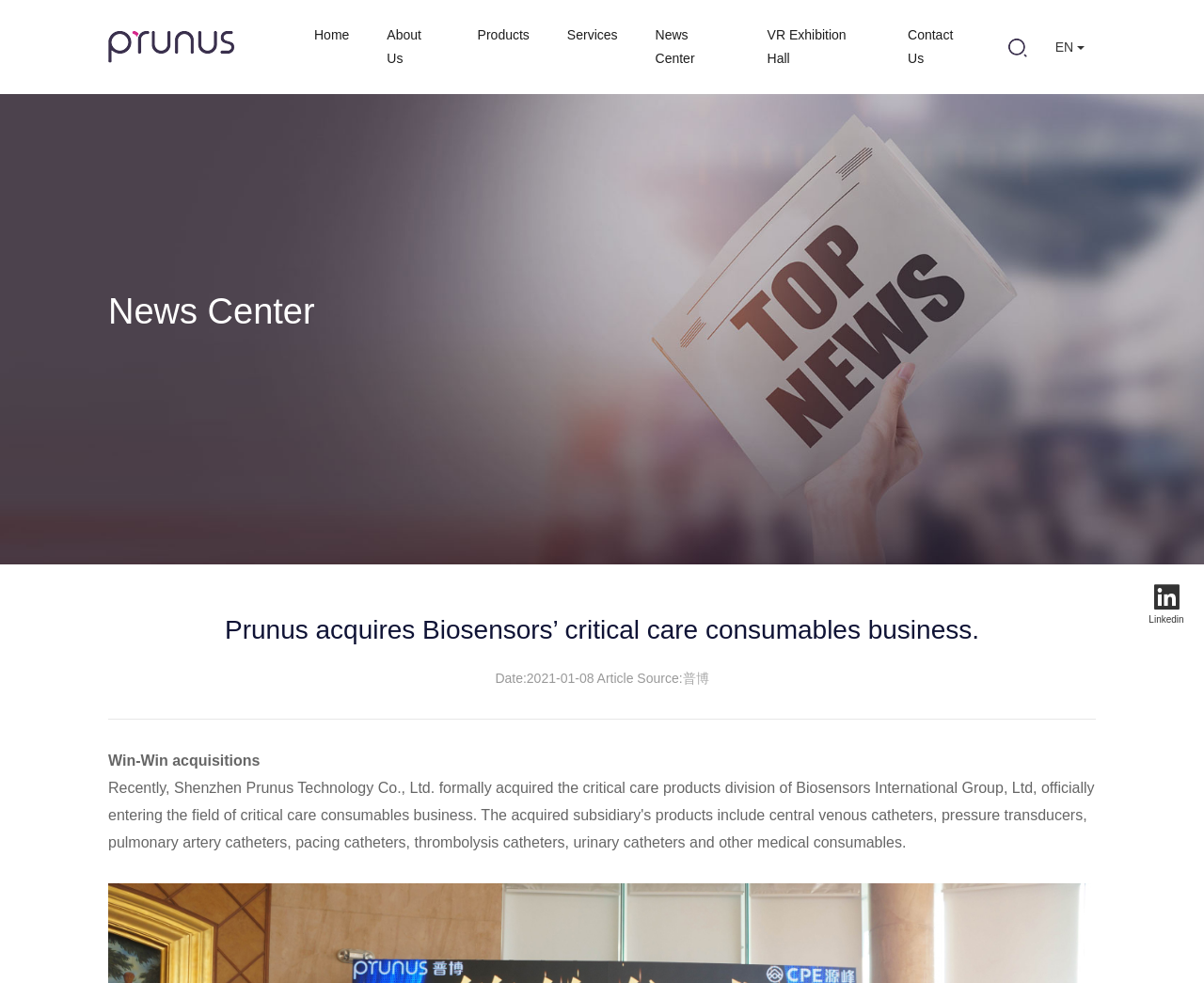Please identify the bounding box coordinates of where to click in order to follow the instruction: "go to home page".

[0.261, 0.028, 0.29, 0.043]